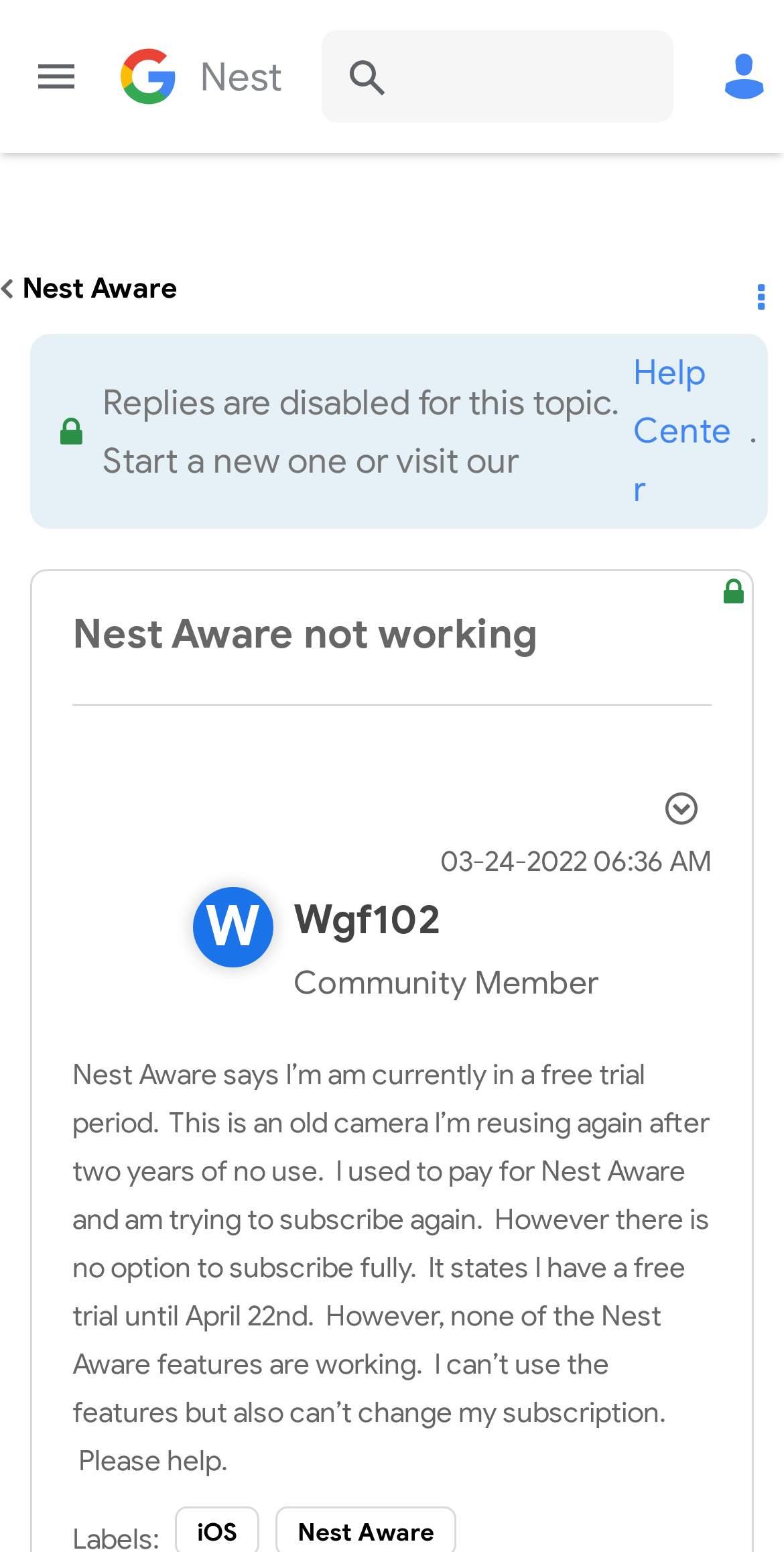Point out the bounding box coordinates of the section to click in order to follow this instruction: "Click on Help Center".

[0.795, 0.222, 0.955, 0.335]